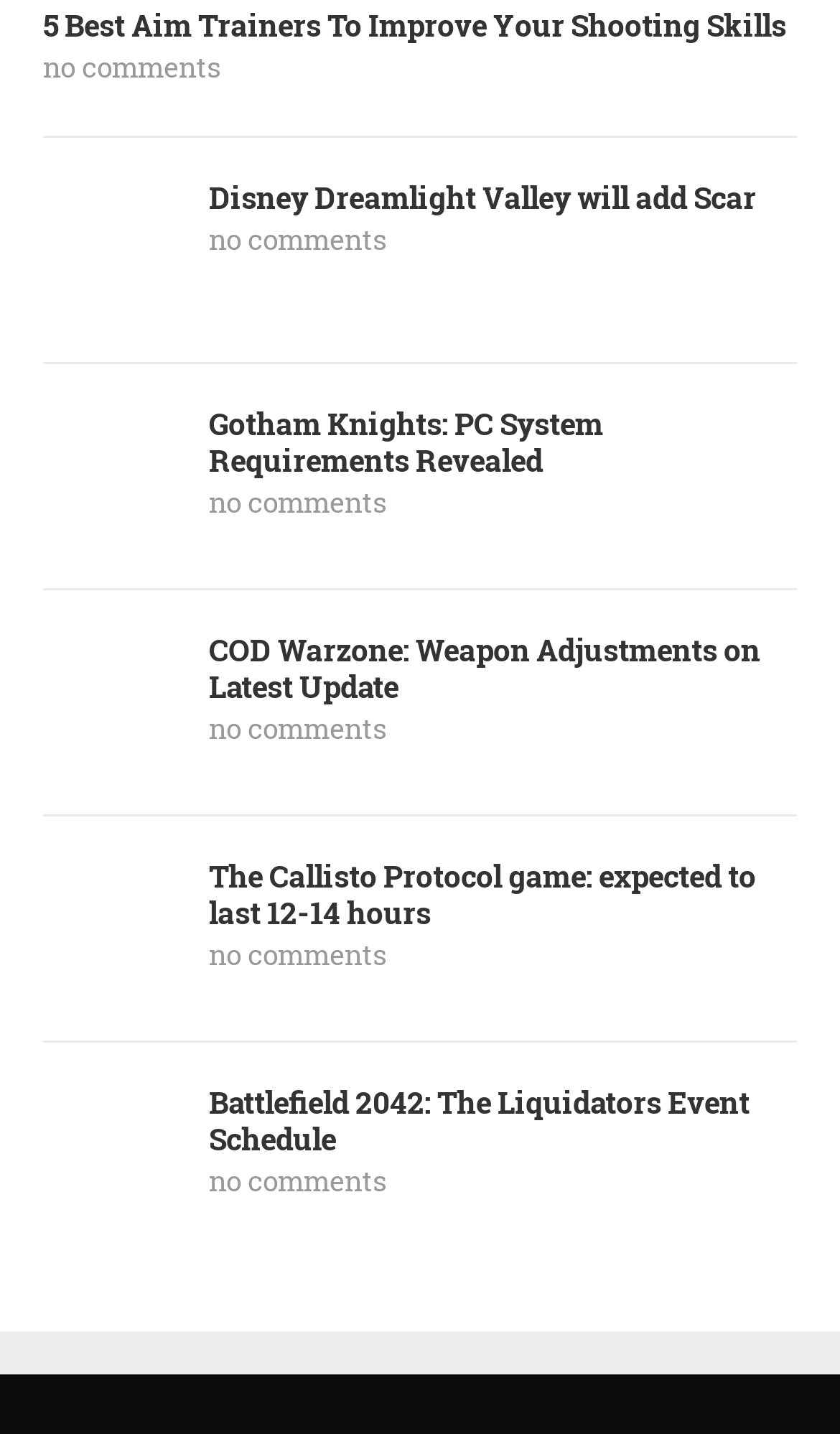Can you find the bounding box coordinates of the area I should click to execute the following instruction: "Read about Gotham Knights PC system requirements"?

[0.051, 0.284, 0.949, 0.335]